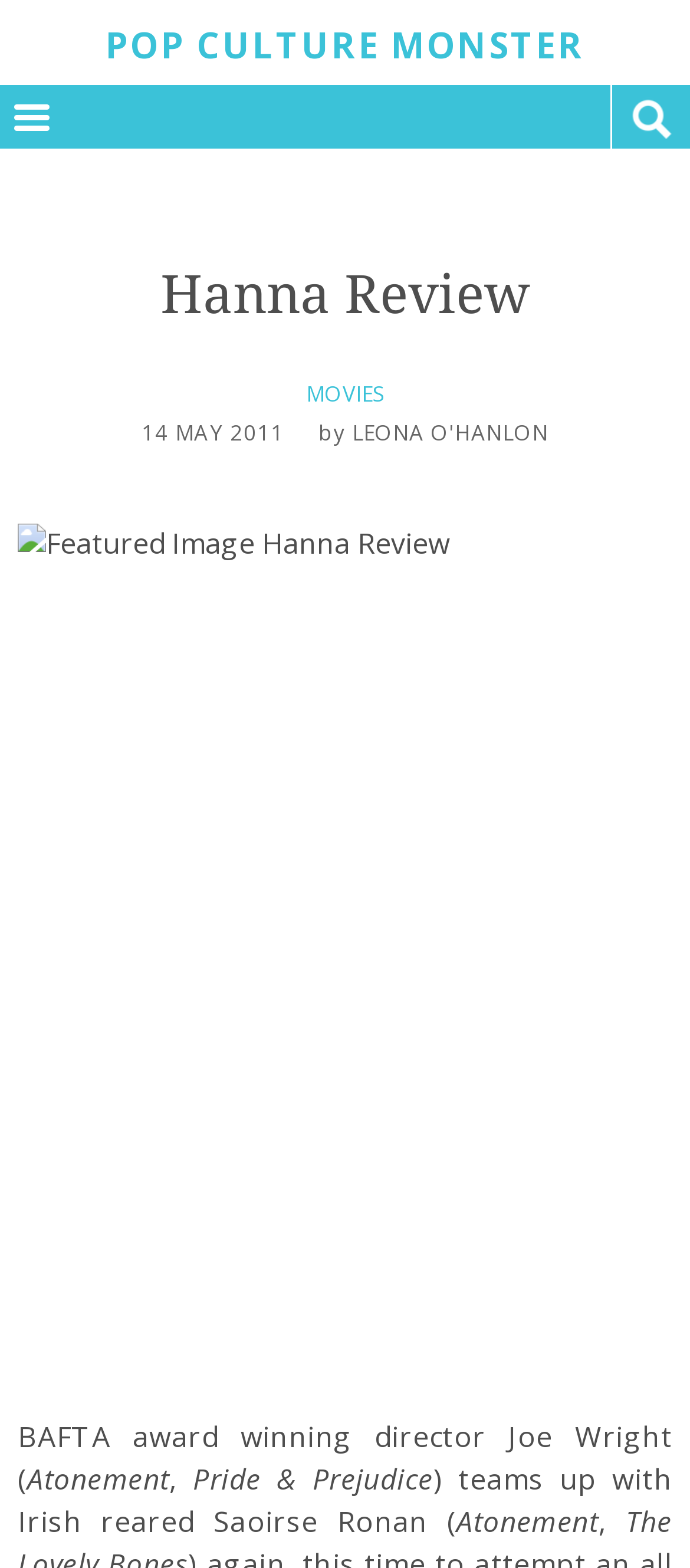Given the description of a UI element: "Leona O'Hanlon", identify the bounding box coordinates of the matching element in the webpage screenshot.

[0.51, 0.266, 0.795, 0.285]